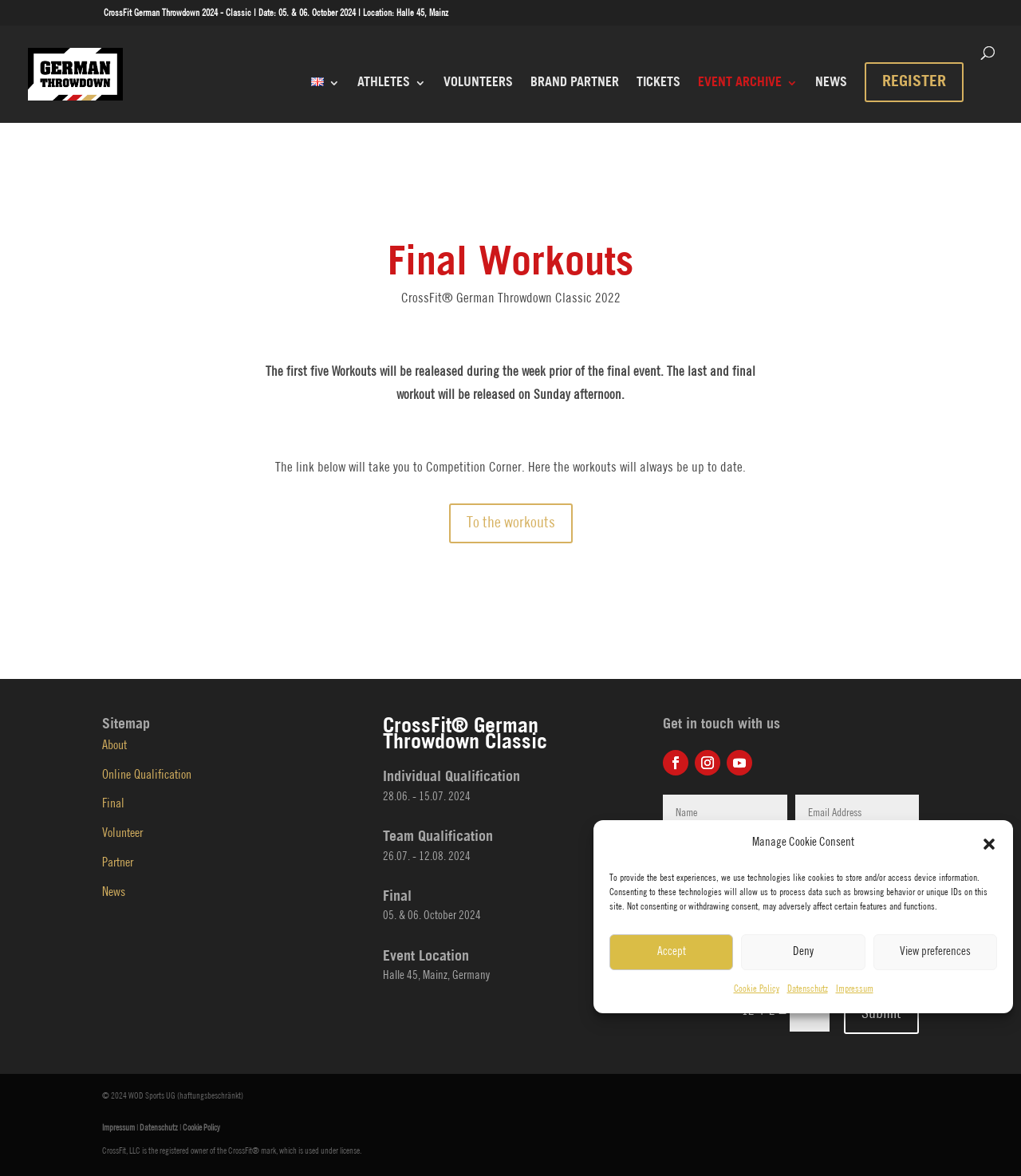Identify the bounding box coordinates of the area you need to click to perform the following instruction: "Go to the 'German Throwdown' page".

[0.027, 0.058, 0.131, 0.068]